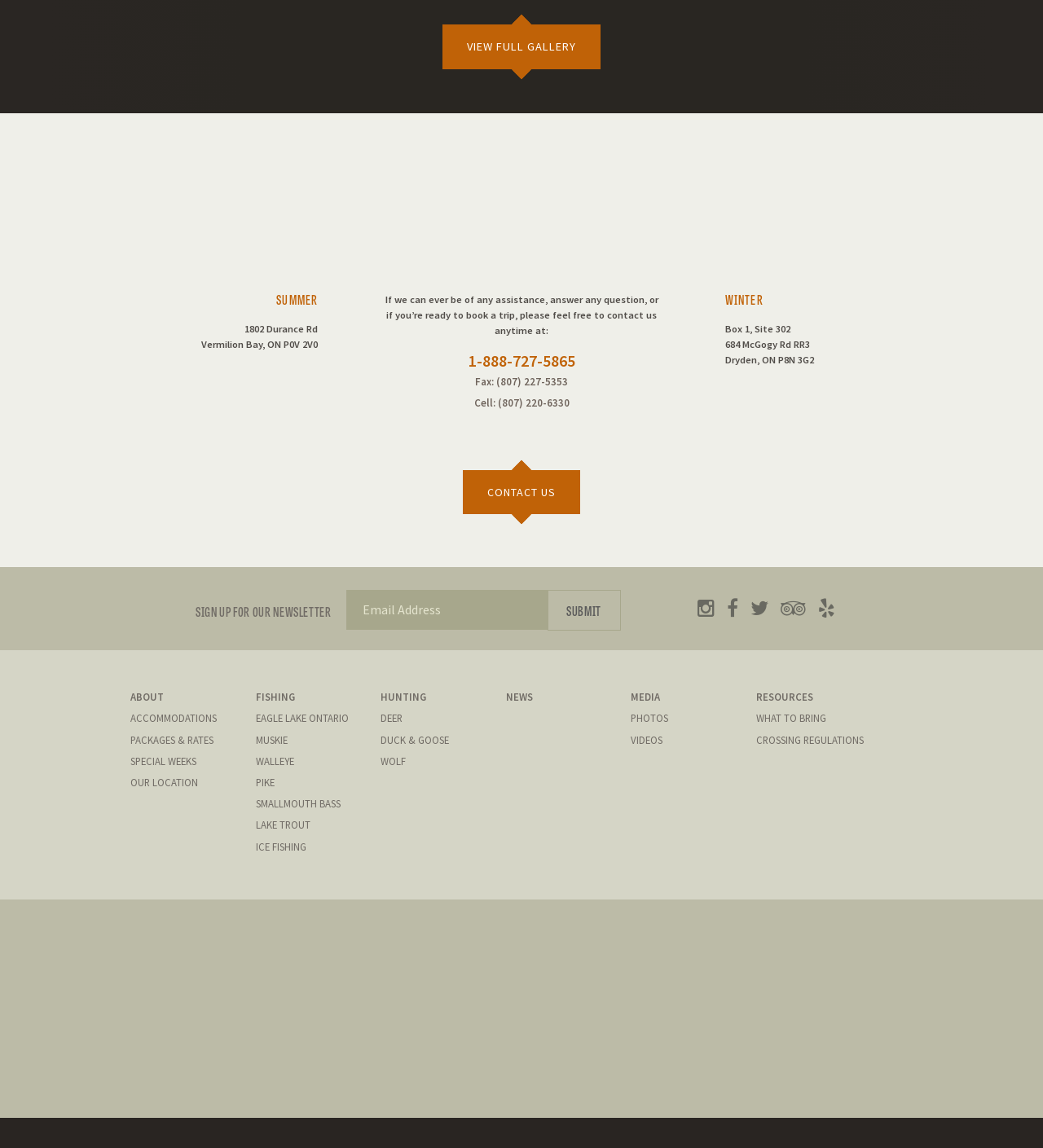Determine the bounding box coordinates of the clickable element necessary to fulfill the instruction: "Contact us". Provide the coordinates as four float numbers within the 0 to 1 range, i.e., [left, top, right, bottom].

[0.444, 0.41, 0.556, 0.448]